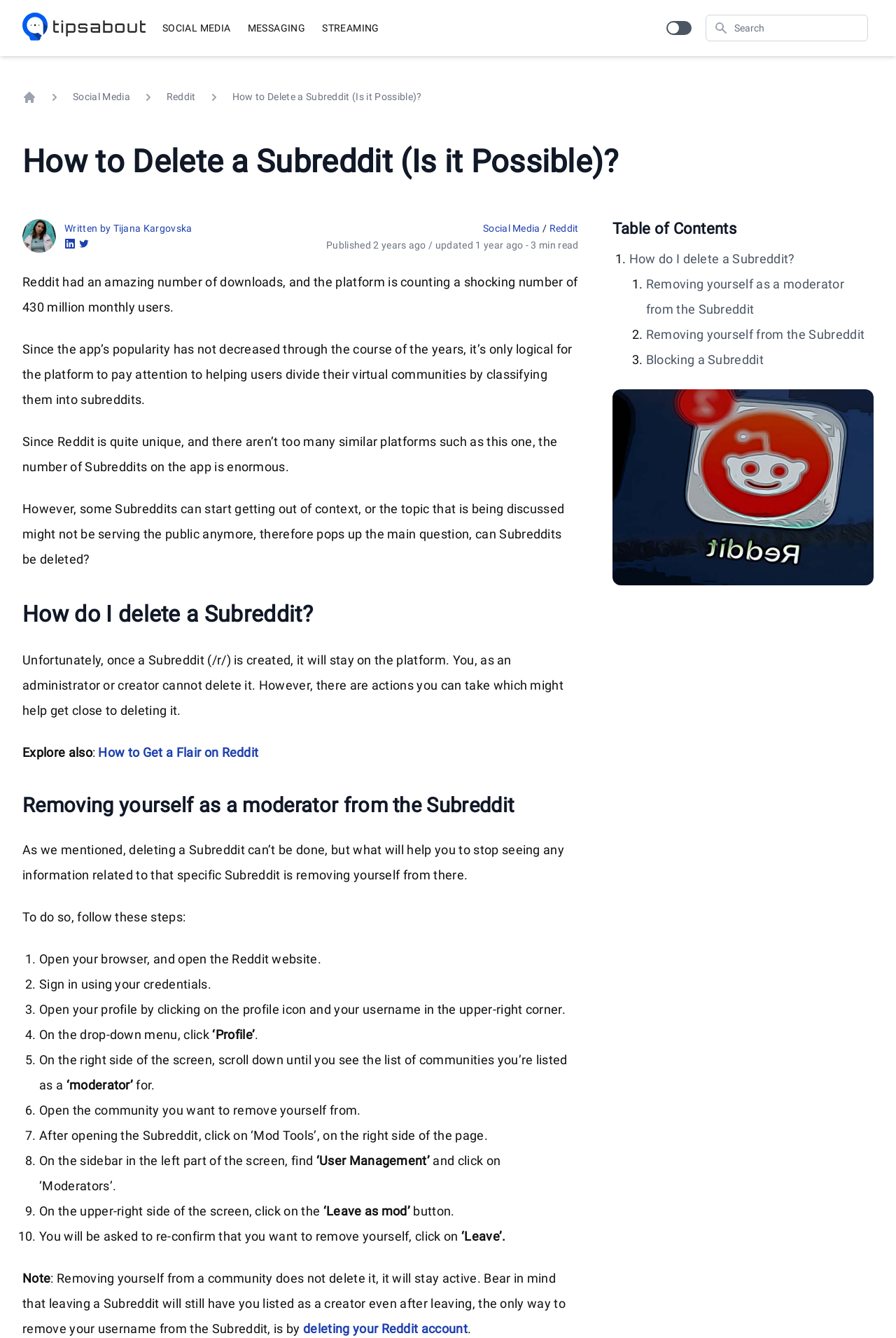Find the bounding box coordinates for the HTML element specified by: "Written by Tijana Kargovska".

[0.072, 0.167, 0.215, 0.175]